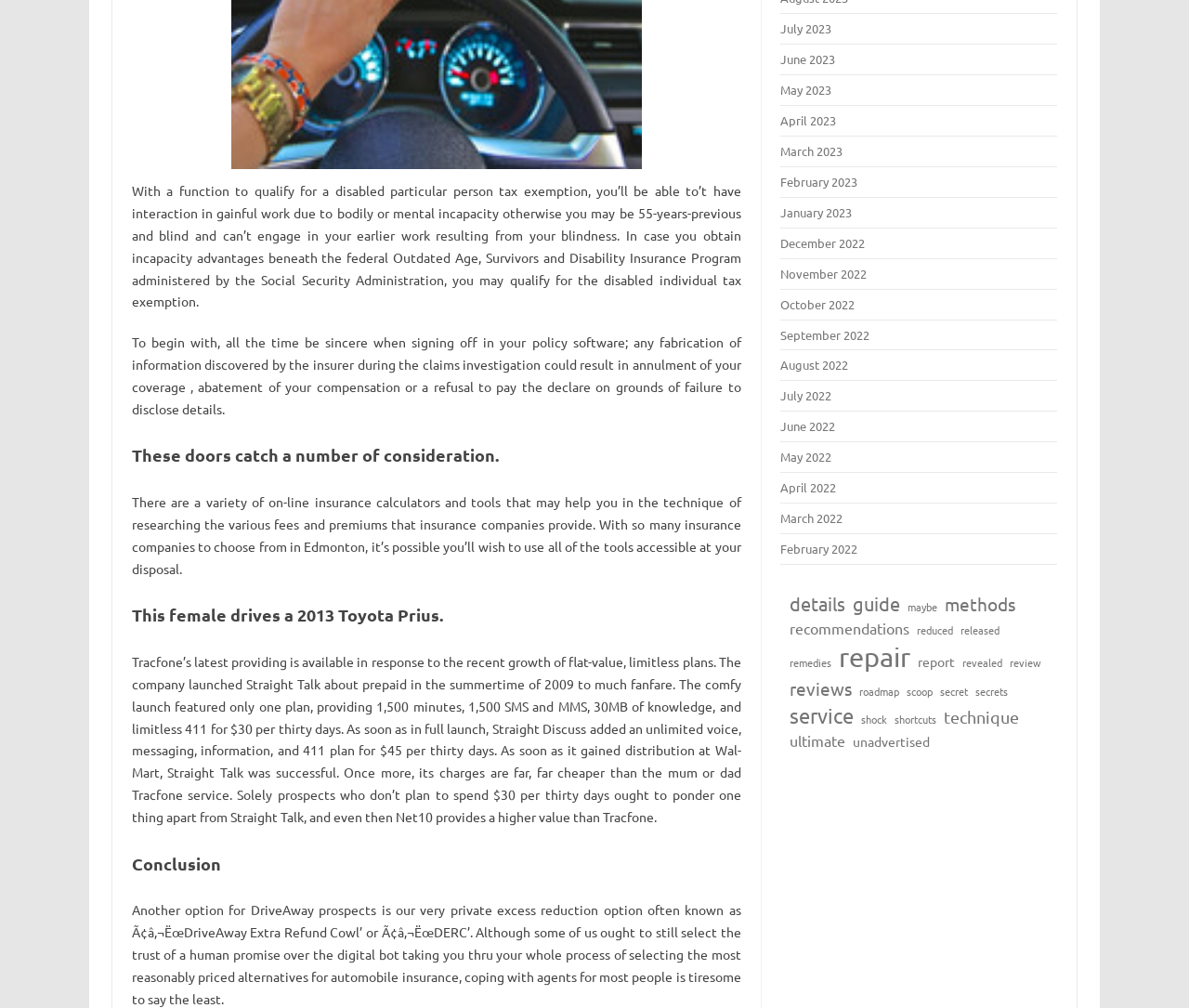Identify the bounding box for the given UI element using the description provided. Coordinates should be in the format (top-left x, top-left y, bottom-right x, bottom-right y) and must be between 0 and 1. Here is the description: parent_node: Name * name="author"

None